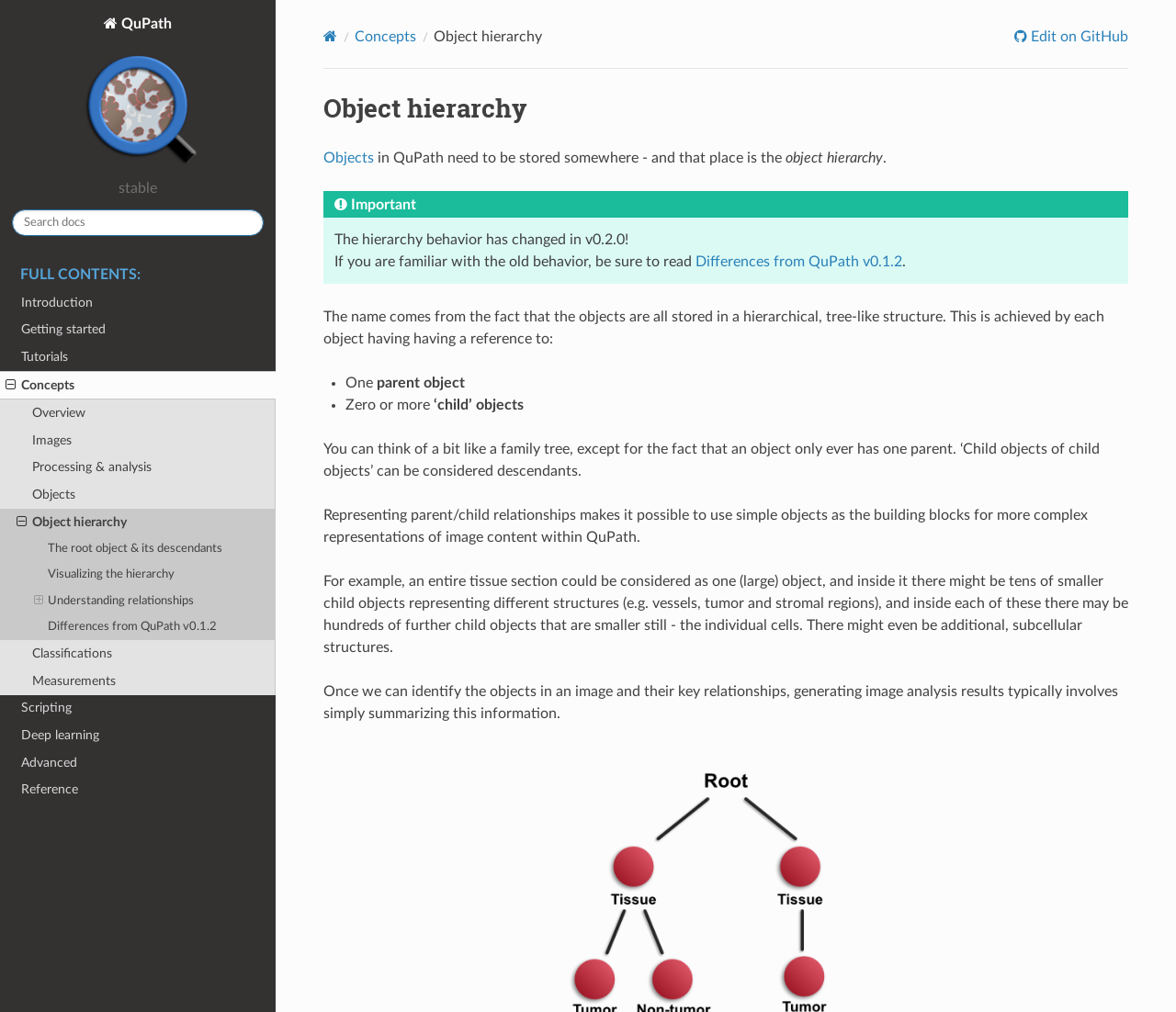Write an extensive caption that covers every aspect of the webpage.

The webpage is about the object hierarchy in QuPath 0.5.1 documentation. At the top left, there is a QuPath logo, and next to it, a search bar with a placeholder text "Search docs". Below the search bar, there is a navigation menu with links to various sections, including "Introduction", "Getting started", "Tutorials", and more.

On the left side of the page, there is a vertical navigation menu with links to different topics, including "Images", "Processing & analysis", "Objects", and "Classifications". The currently selected topic is "Object hierarchy", which is expanded to show its subtopics.

The main content of the page is divided into several sections. The first section has a heading "Object hierarchy" and a brief introduction to the concept. The second section explains the importance of understanding the hierarchy behavior, which has changed in v0.2.0, and provides a link to "Differences from QuPath v0.1.2" for more information.

The third section explains the concept of object hierarchy in more detail, using an analogy of a family tree. It describes how objects are stored in a hierarchical, tree-like structure, with each object having a reference to one parent object and zero or more child objects. The section also provides examples of how this hierarchy can be used to represent complex image content within QuPath.

At the top right of the page, there is a navigation menu with links to "Home", "Concepts", and "Edit on GitHub". There is also a horizontal separator line below the navigation menu.